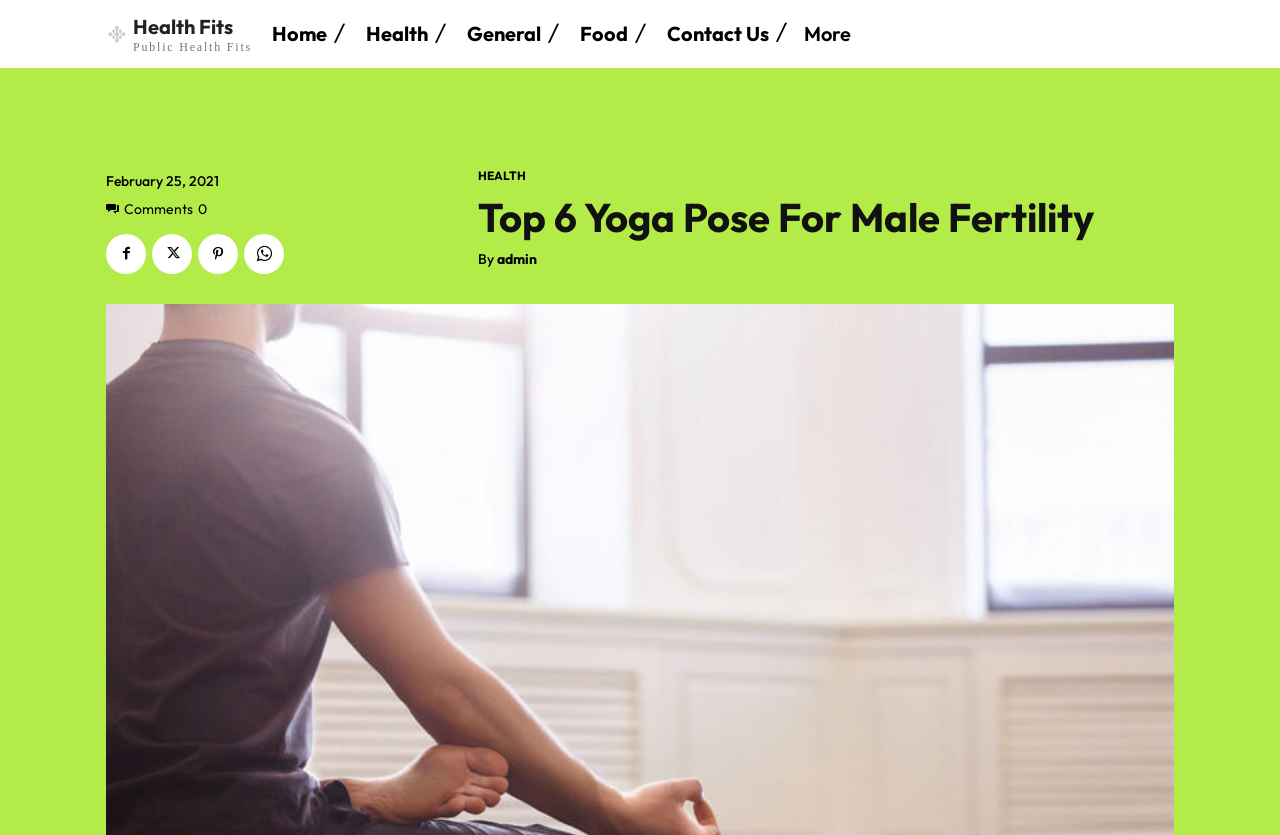Provide the bounding box coordinates, formatted as (top-left x, top-left y, bottom-right x, bottom-right y), with all values being floating point numbers between 0 and 1. Identify the bounding box of the UI element that matches the description: parent_node: SEARCH... aria-label="Search"

[0.811, 0.352, 0.833, 0.397]